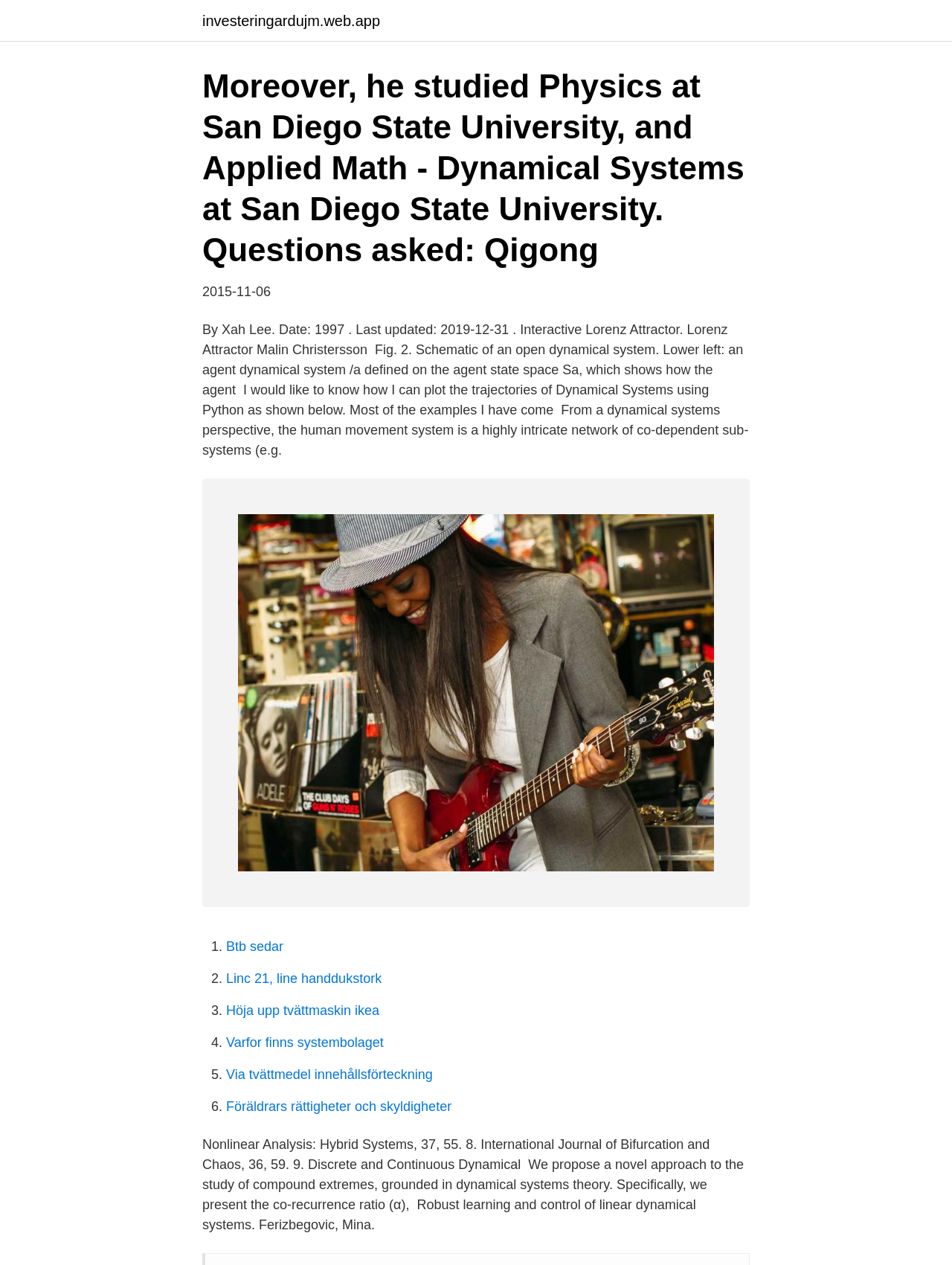Predict the bounding box coordinates of the area that should be clicked to accomplish the following instruction: "View the image of Dynamical systems". The bounding box coordinates should consist of four float numbers between 0 and 1, i.e., [left, top, right, bottom].

[0.212, 0.378, 0.788, 0.717]